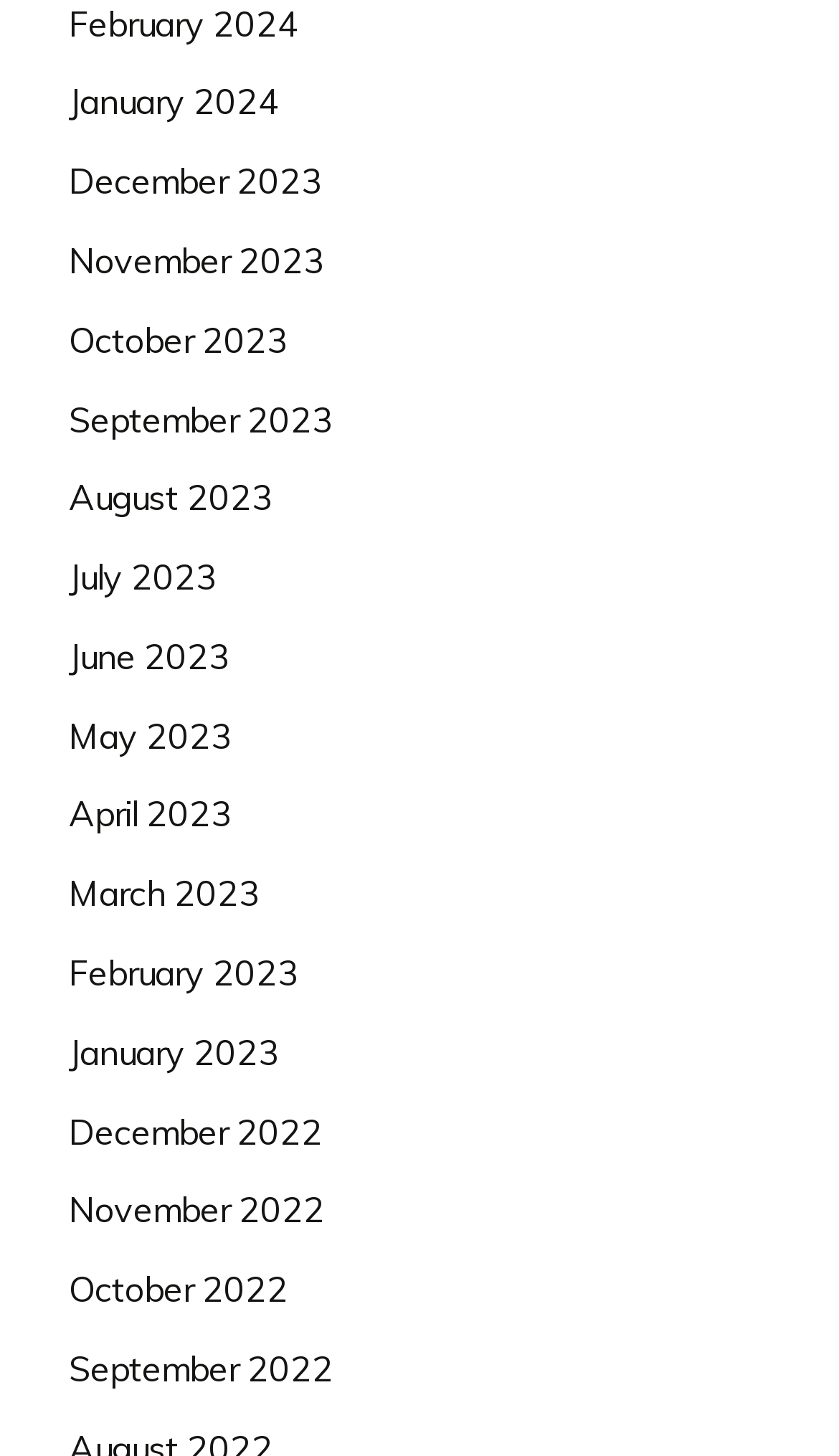What is the latest month listed in 2024?
Refer to the screenshot and respond with a concise word or phrase.

February 2024